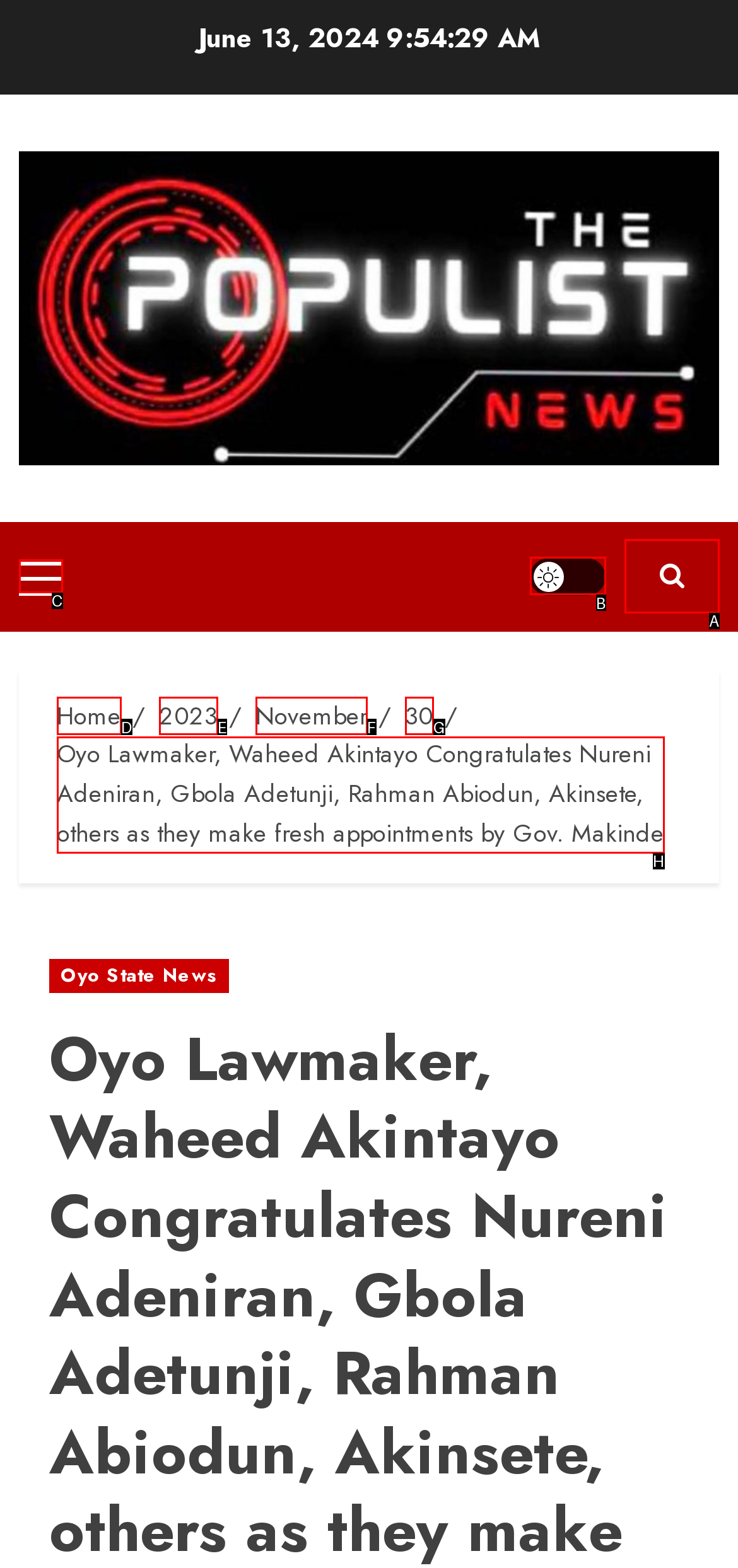Choose the HTML element that should be clicked to achieve this task: Click on the Primary Menu
Respond with the letter of the correct choice.

C